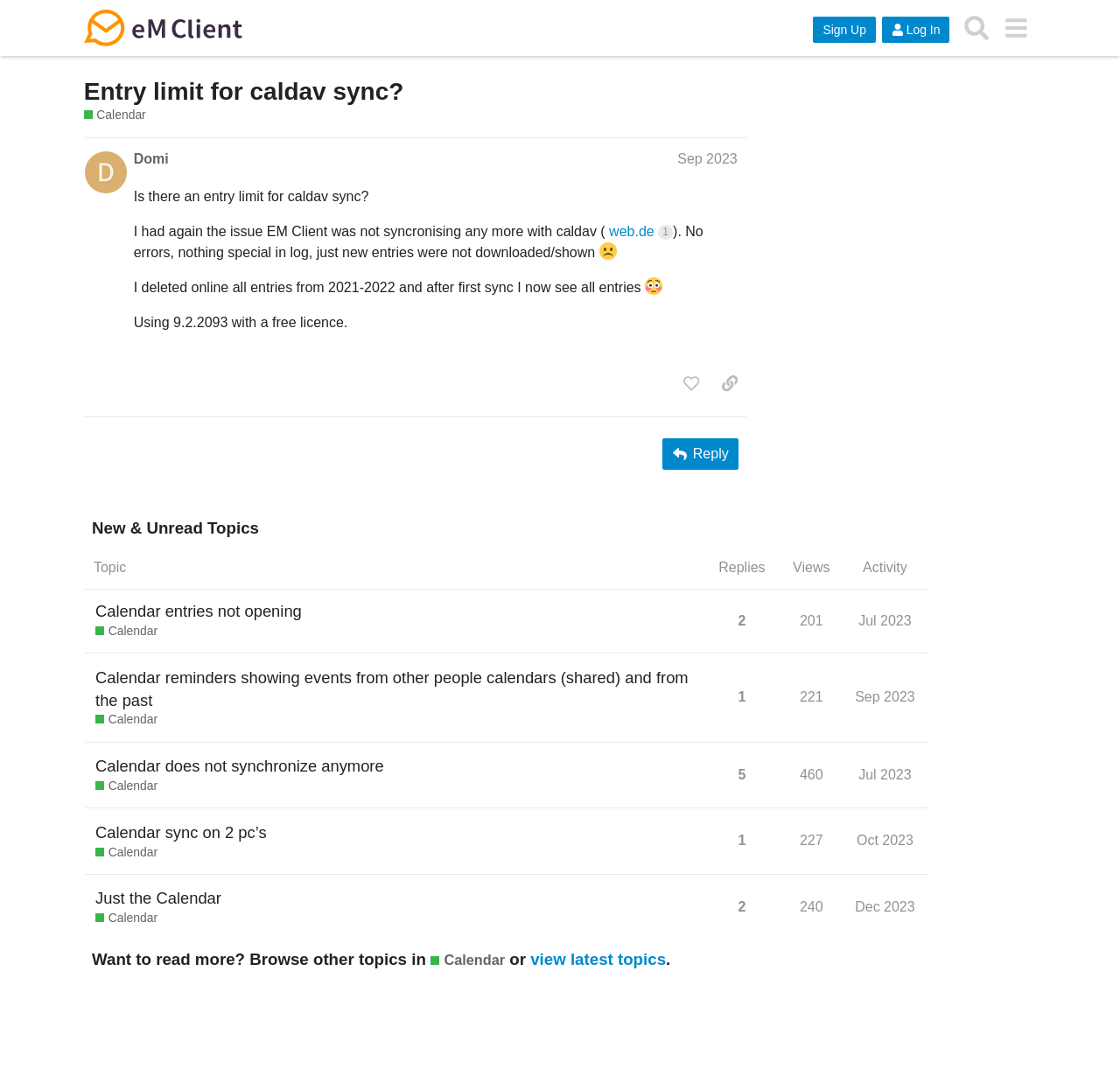What is the name of the software being discussed?
From the screenshot, provide a brief answer in one word or phrase.

eM Client